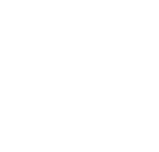What is the key feature of these track pants?
Analyze the image and deliver a detailed answer to the question.

The caption highlights the 'warm-up capabilities' of these track pants, suggesting that this is a key feature of the product, likely designed to provide comfort and warmth during physical activities.